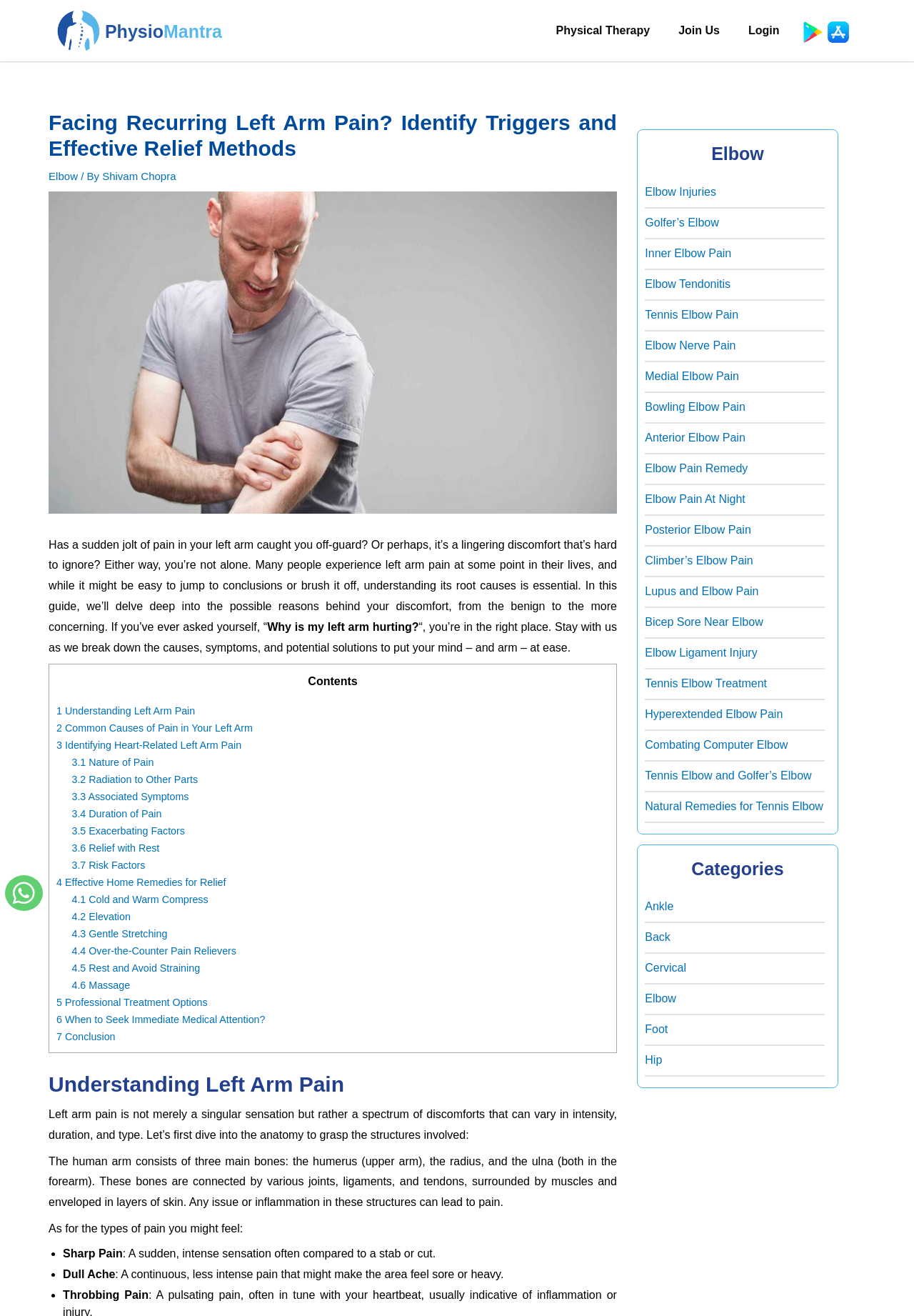Could you locate the bounding box coordinates for the section that should be clicked to accomplish this task: "Learn about 'Common Causes of Pain in Your Left Arm'".

[0.062, 0.549, 0.277, 0.558]